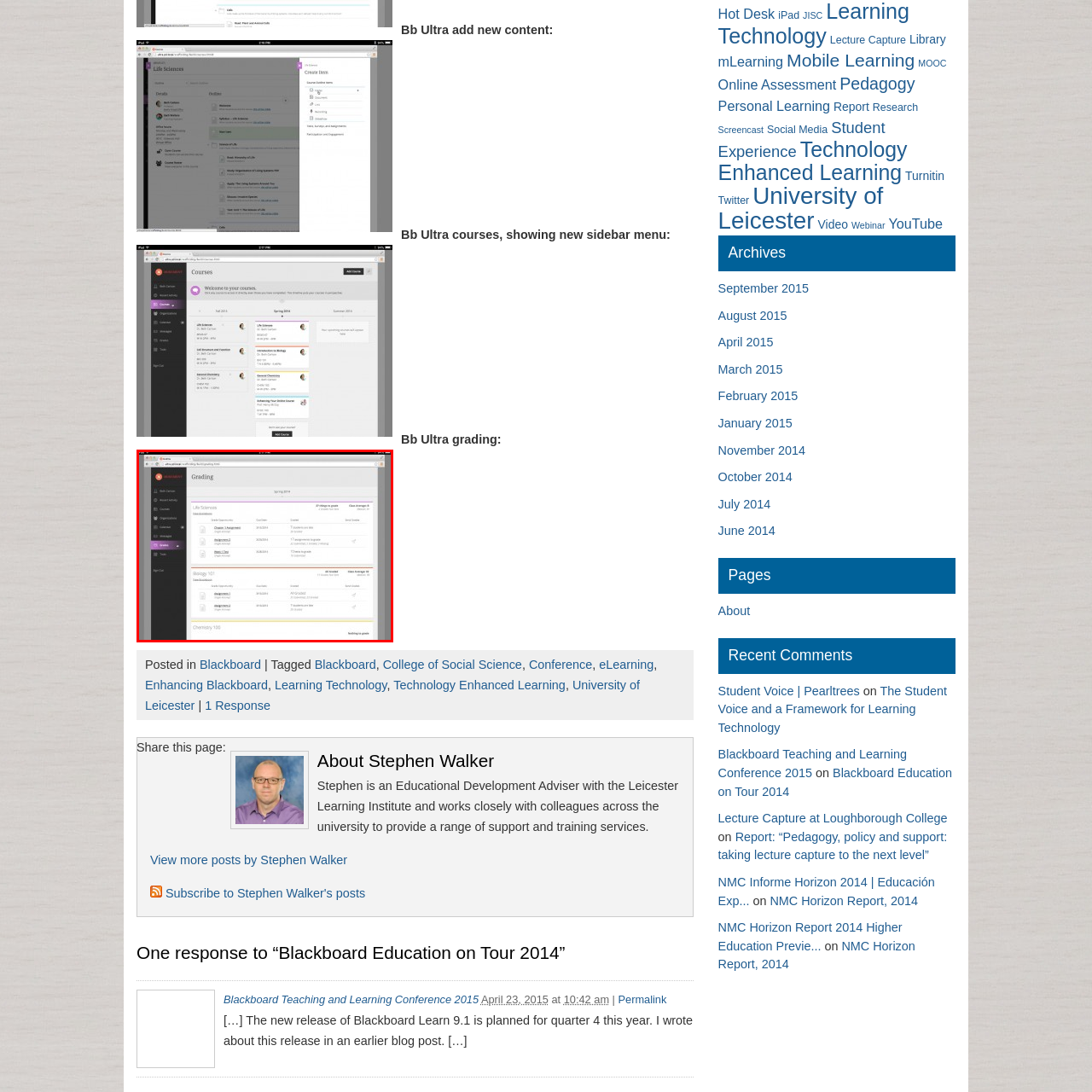Please look at the image highlighted by the red bounding box and provide a single word or phrase as an answer to this question:
What information is provided in the columns for each assignment?

Attempts, progress, and completion status